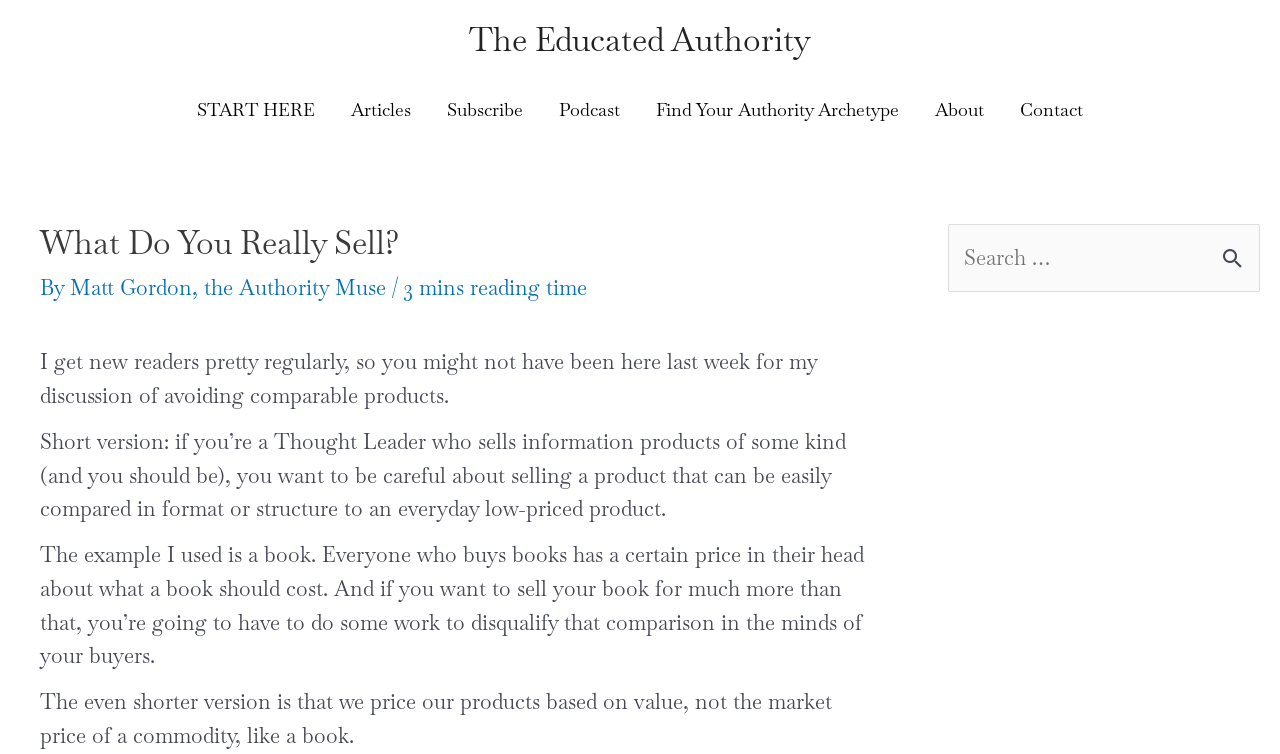Please answer the following question using a single word or phrase: 
What is the author's name?

Matt Gordon